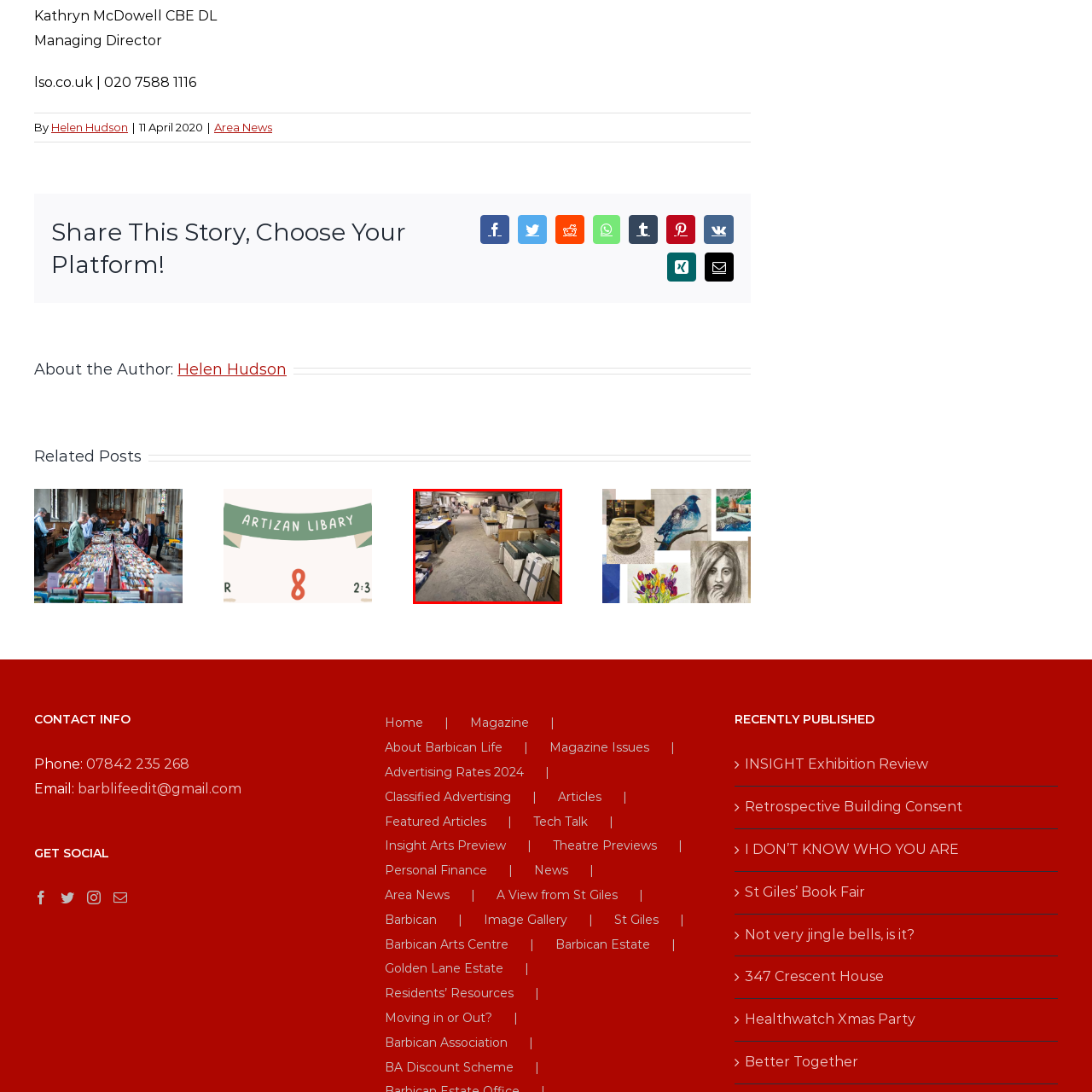Please look at the image highlighted by the red box, What is the condition of the storage area?
 Provide your answer using a single word or phrase.

clean and orderly